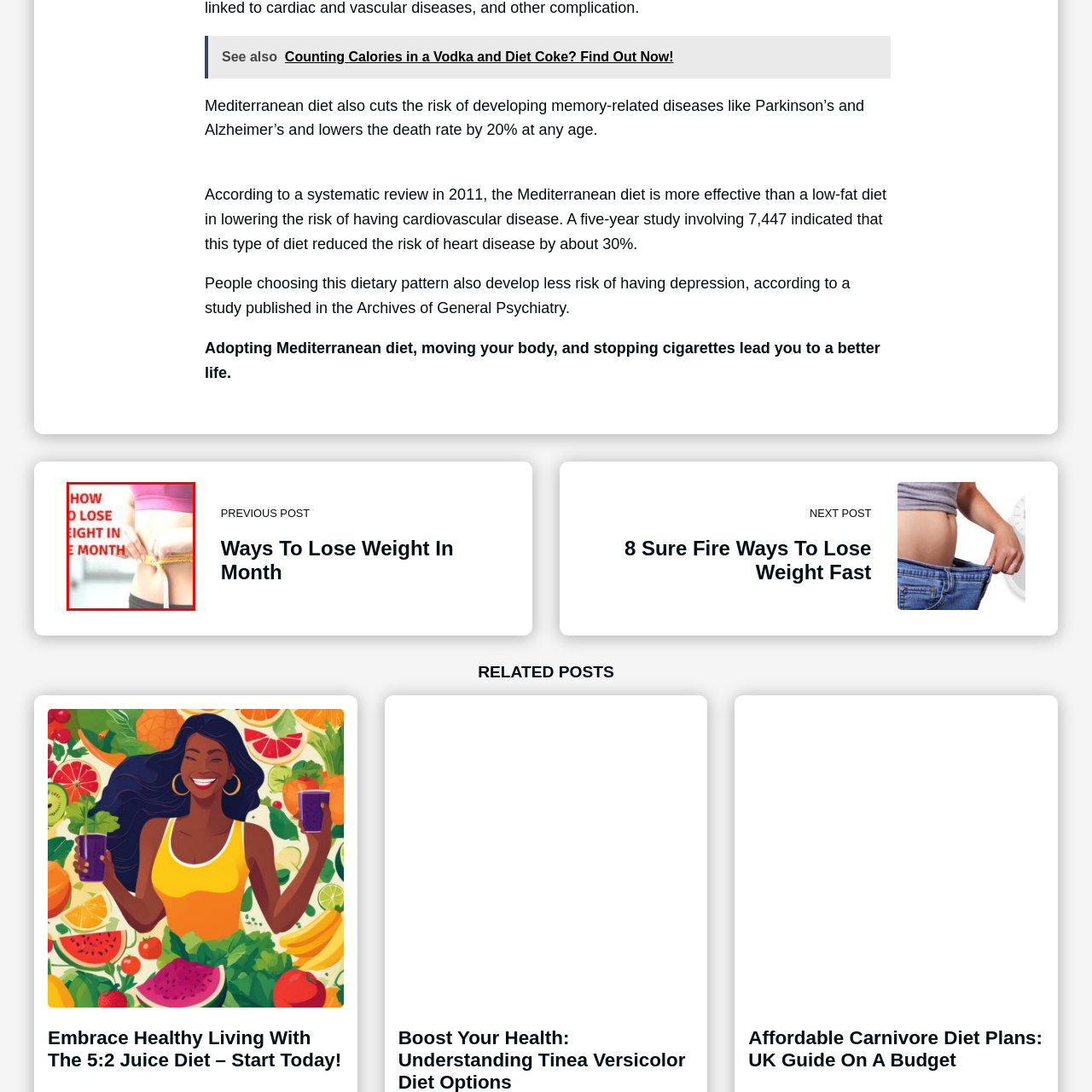Elaborate on the scene depicted within the red bounding box in the image.

The image titled "Ways to Lose Weight in a Month" features a close-up of a person measuring their waist with a tape measure, emphasizing the personal journey and commitment to weight loss. The background is slightly blurred, focusing attention on the action of measuring. Bold, attention-grabbing text overlays the image, reading "HOW TO LOSE WEIGHT IN A MONTH," highlighting the theme of achievable goals within a specific timeframe. This visual serves as a motivational reminder for individuals looking to embark on their weight loss journey, underscoring the practicality and determination involved in making lifestyle changes.